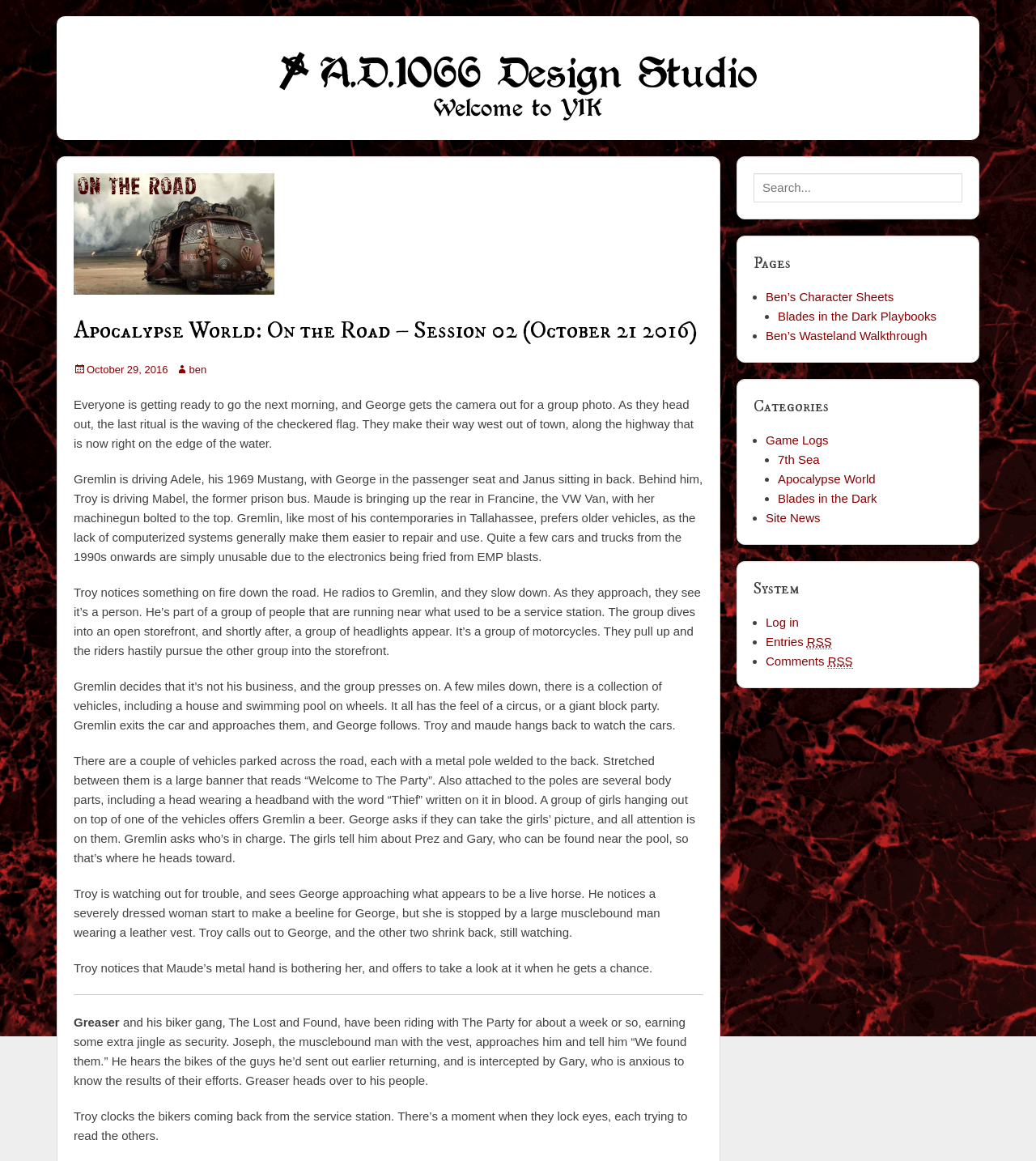Provide the bounding box coordinates of the HTML element this sentence describes: "A.D.1066 Design Studio". The bounding box coordinates consist of four float numbers between 0 and 1, i.e., [left, top, right, bottom].

[0.5, 0.028, 1.0, 0.139]